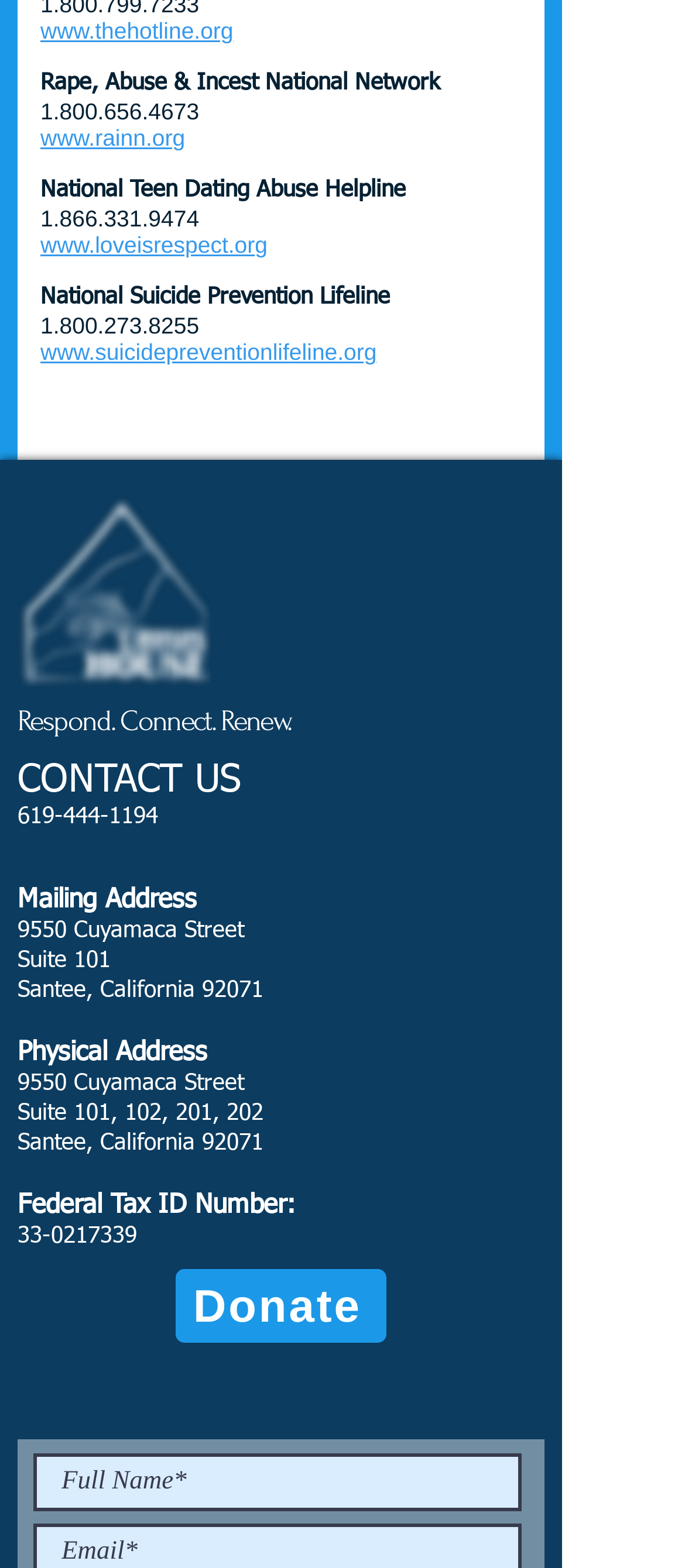What is the website of the National Teen Dating Abuse Helpline?
Using the image as a reference, answer the question with a short word or phrase.

www.loveisrespect.org